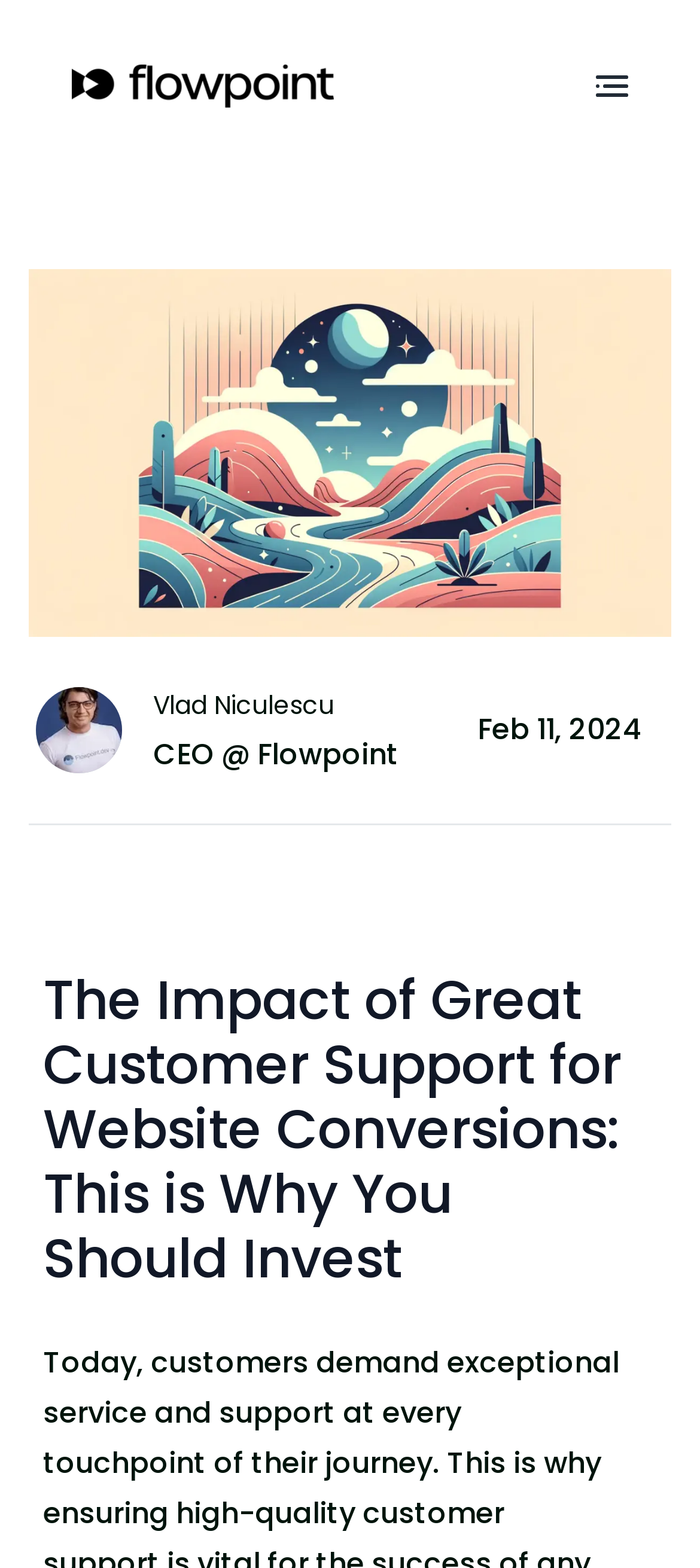Determine the heading of the webpage and extract its text content.

The Impact of Great Customer Support for Website Conversions: This is Why You Should Invest